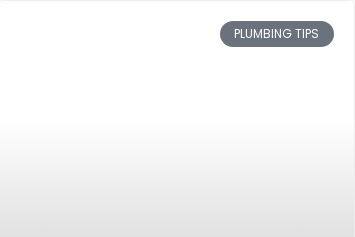Detail all significant aspects of the image you see.

The image features a prominent button labeled "PLUMBING TIPS," which suggests a section dedicated to providing useful advice and strategies related to plumbing. Positioned within a larger context discussing plumbing-related topics, this button likely serves as a navigational element for users seeking guidance on various plumbing issues. The clean and minimal design surrounding the button emphasizes its importance, inviting viewers to click and explore related content, such as tips for maintaining plumbing systems or troubleshooting common plumbing problems. The presence of this button is indicative of a well-organized information layout aimed at enhancing user engagement and accessibility to essential plumbing insights.